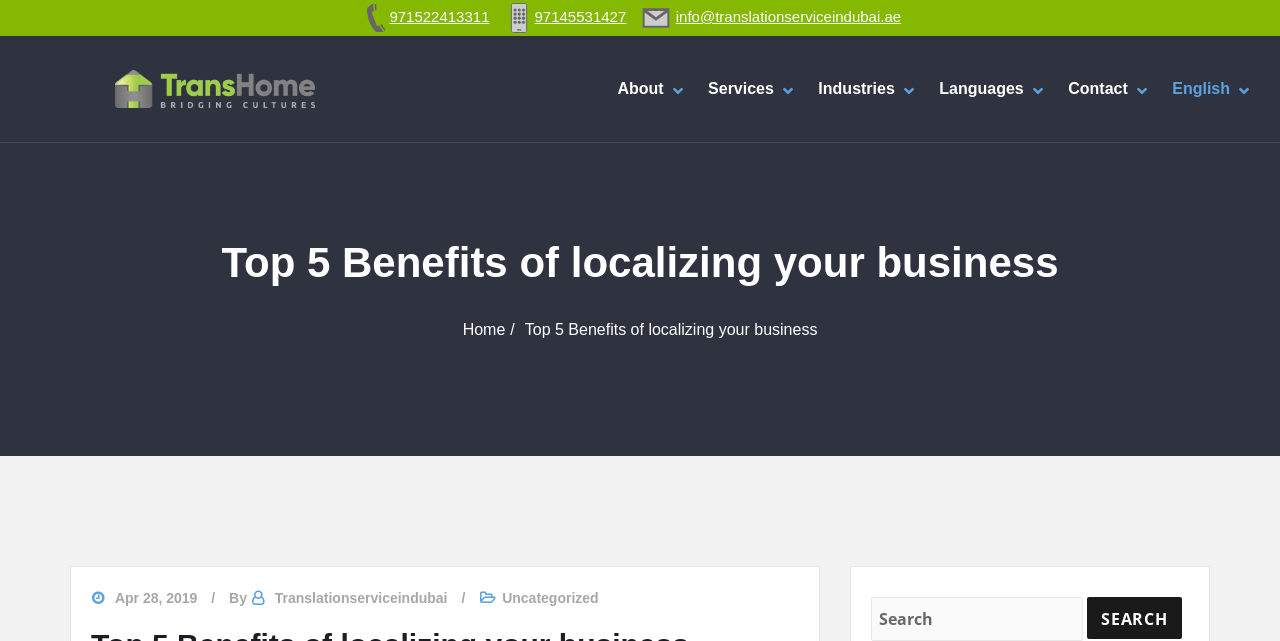Bounding box coordinates must be specified in the format (top-left x, top-left y, bottom-right x, bottom-right y). All values should be floating point numbers between 0 and 1. What are the bounding box coordinates of the UI element described as: Show Services submenuHide Services submenu

[0.608, 0.122, 0.624, 0.162]